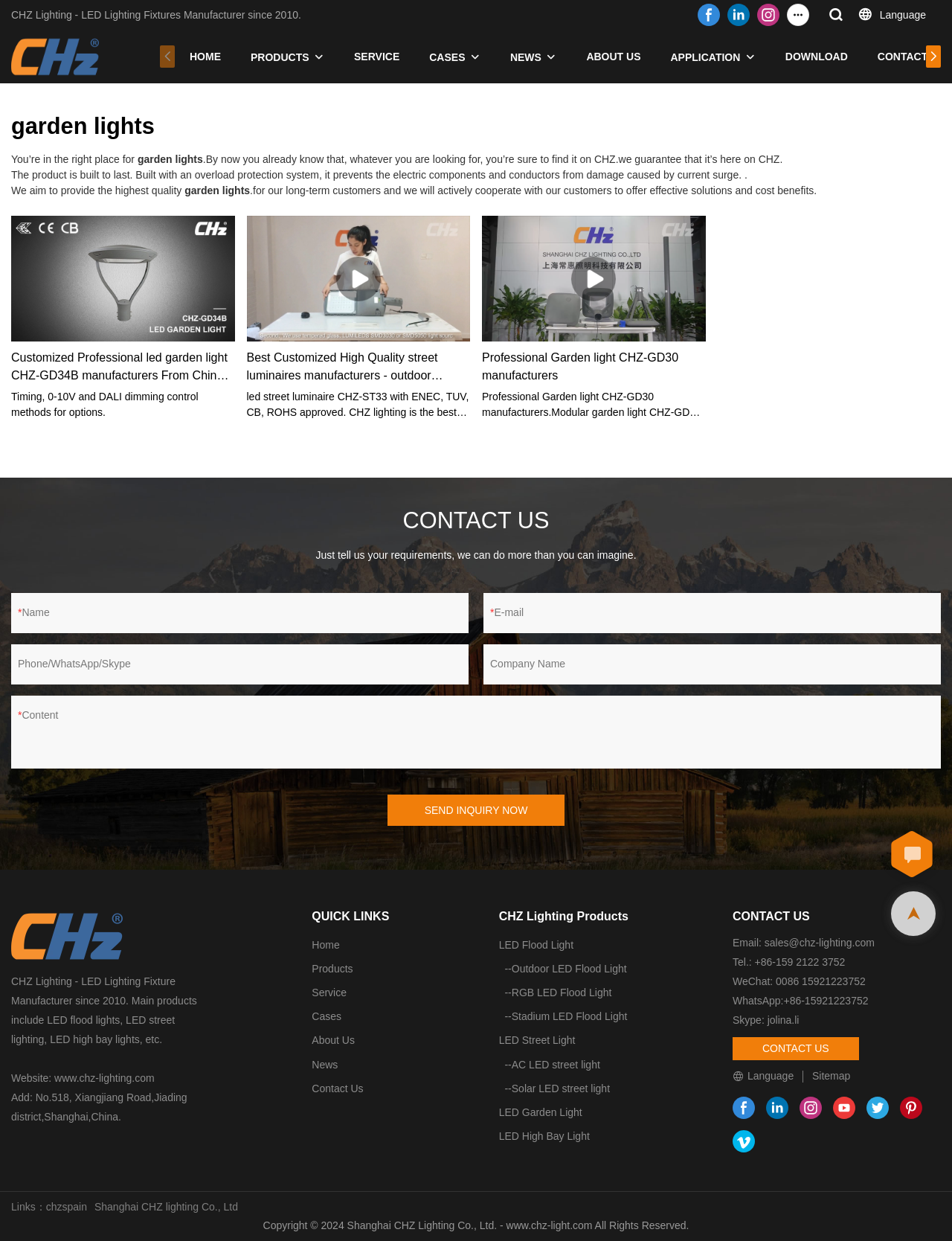How many social media links are available?
Use the information from the image to give a detailed answer to the question.

There are three social media links available, which are Facebook, LinkedIn, and Instagram, located at the top-right corner of the webpage.